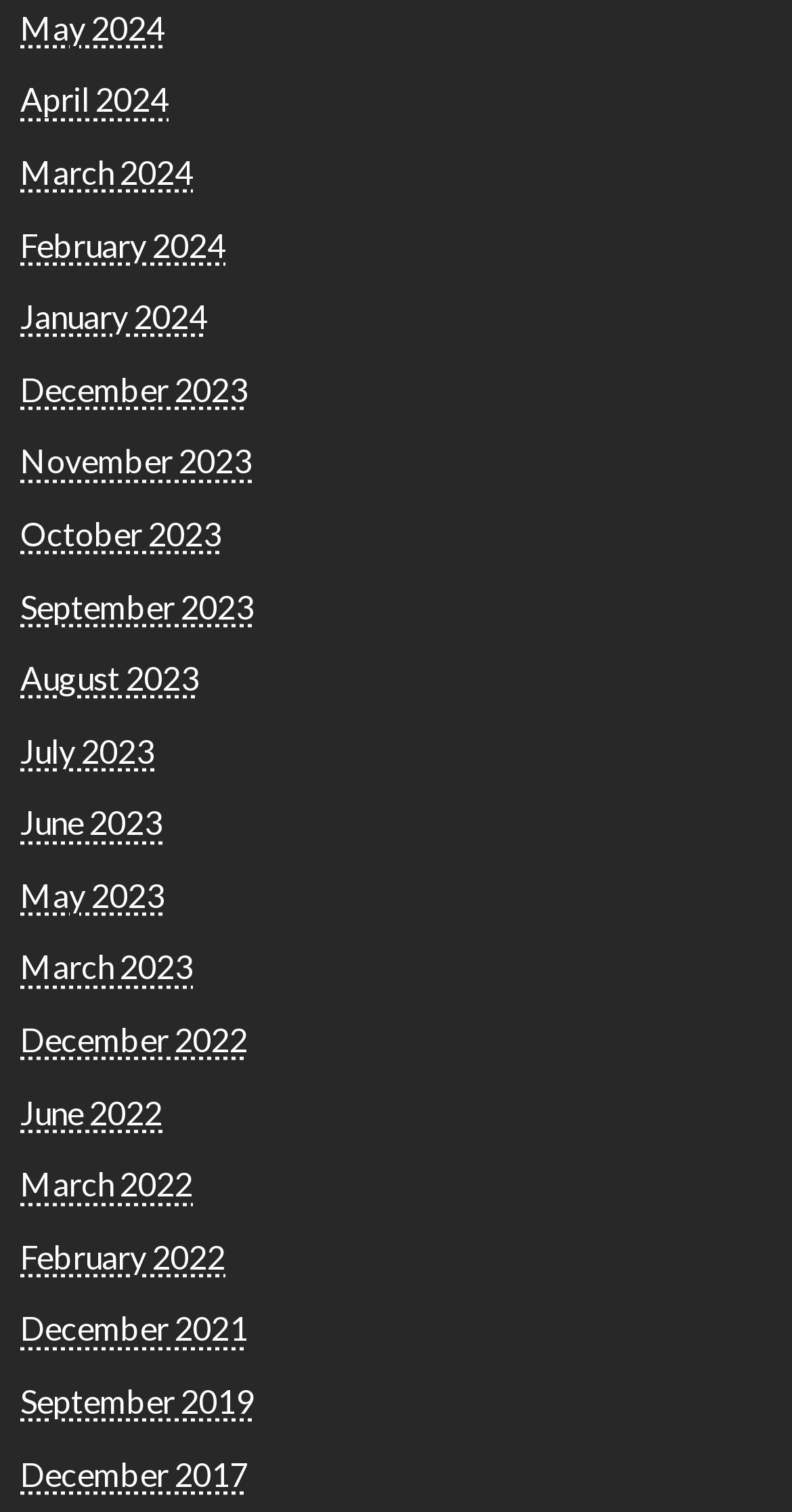What is the latest month available?
Kindly give a detailed and elaborate answer to the question.

By examining the list of links, I found that the latest month available is May 2024, which is located at the top of the list.